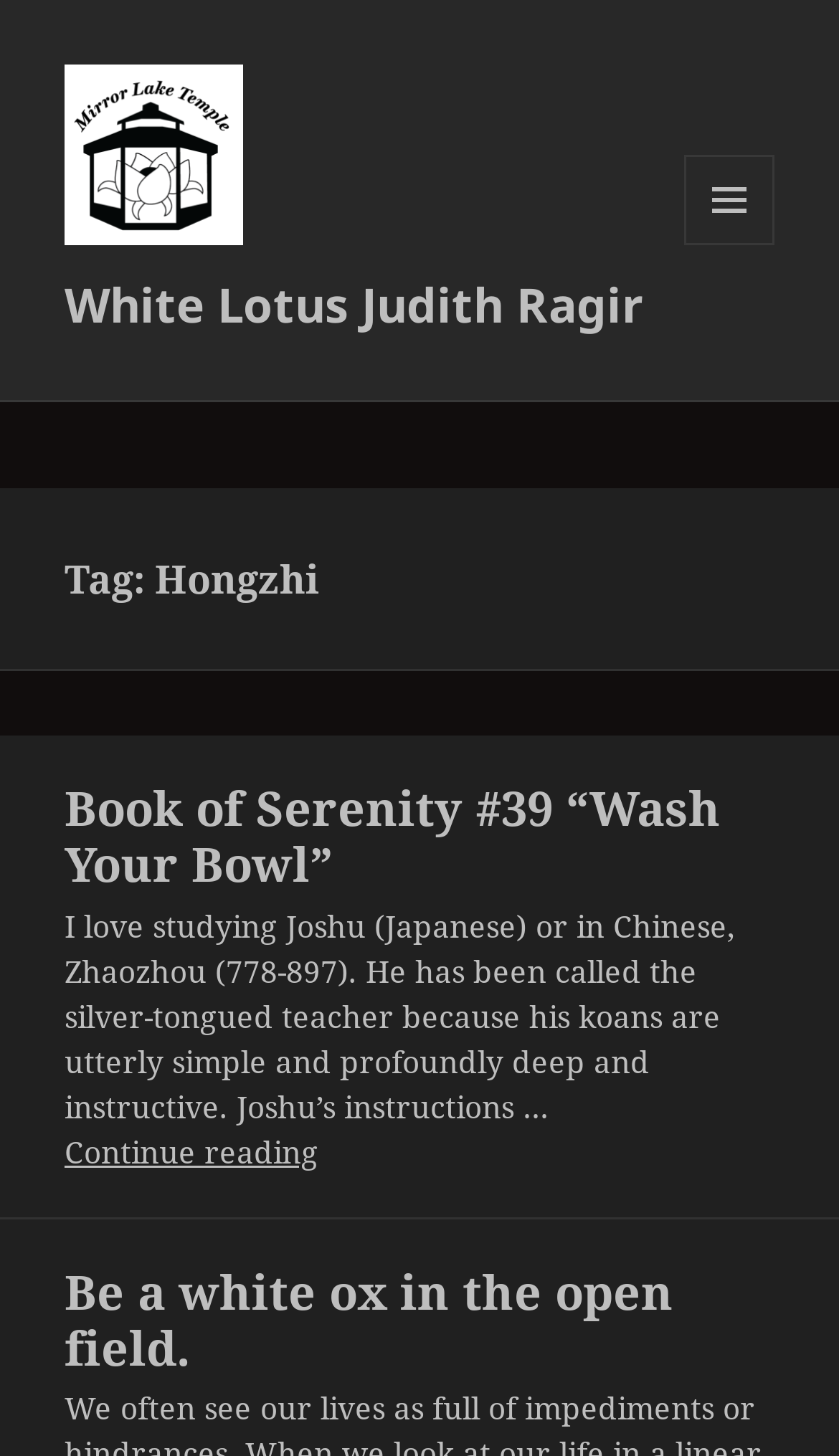Give a concise answer using one word or a phrase to the following question:
How many links are in the first article?

2